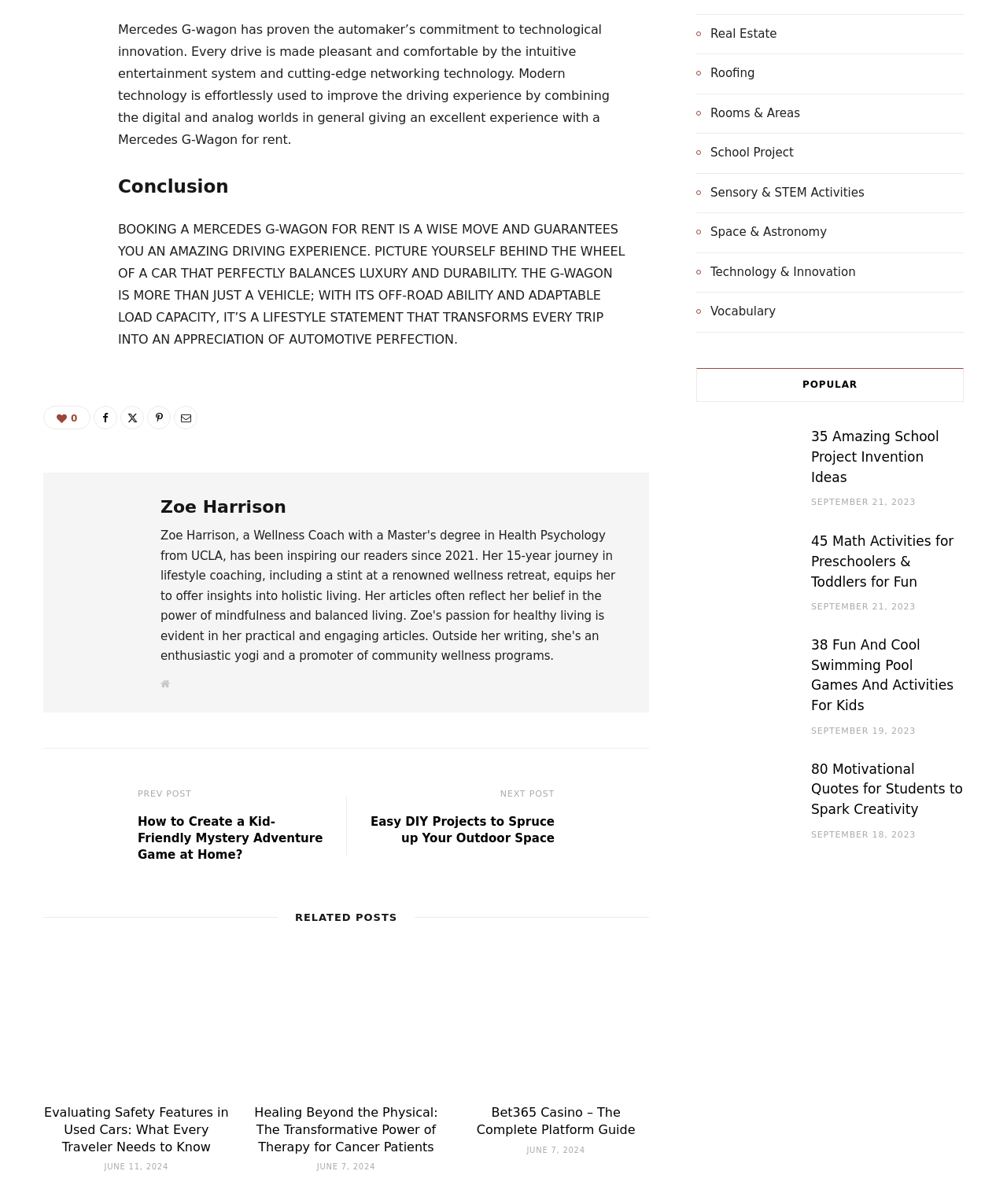What is the author's name?
Give a detailed response to the question by analyzing the screenshot.

The link element with ID 272 contains the text 'Zoe Harrison', which suggests that Zoe Harrison is the author of the article.